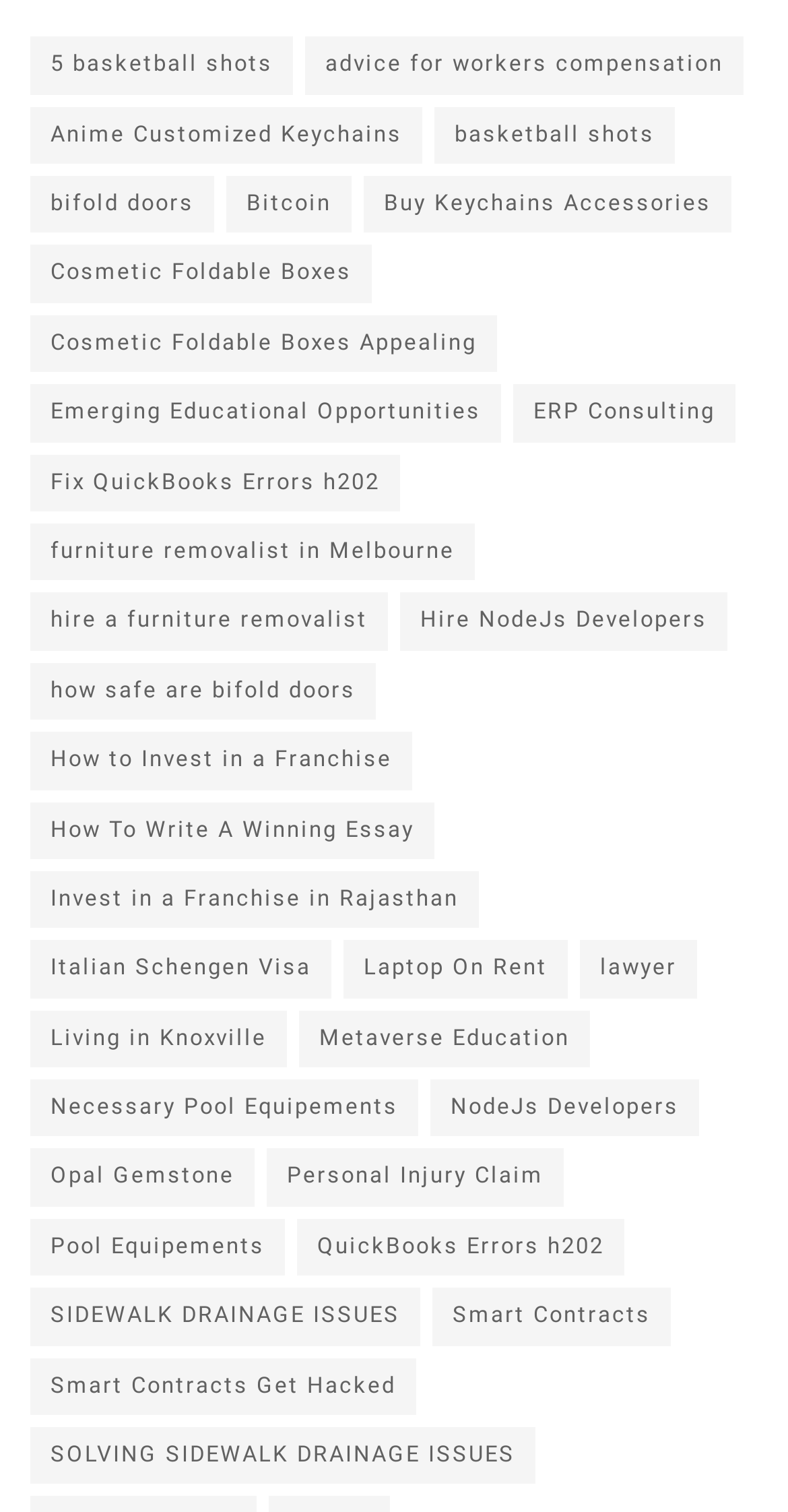Show the bounding box coordinates for the HTML element described as: "Buy Keychains Accessories".

[0.462, 0.111, 0.928, 0.149]